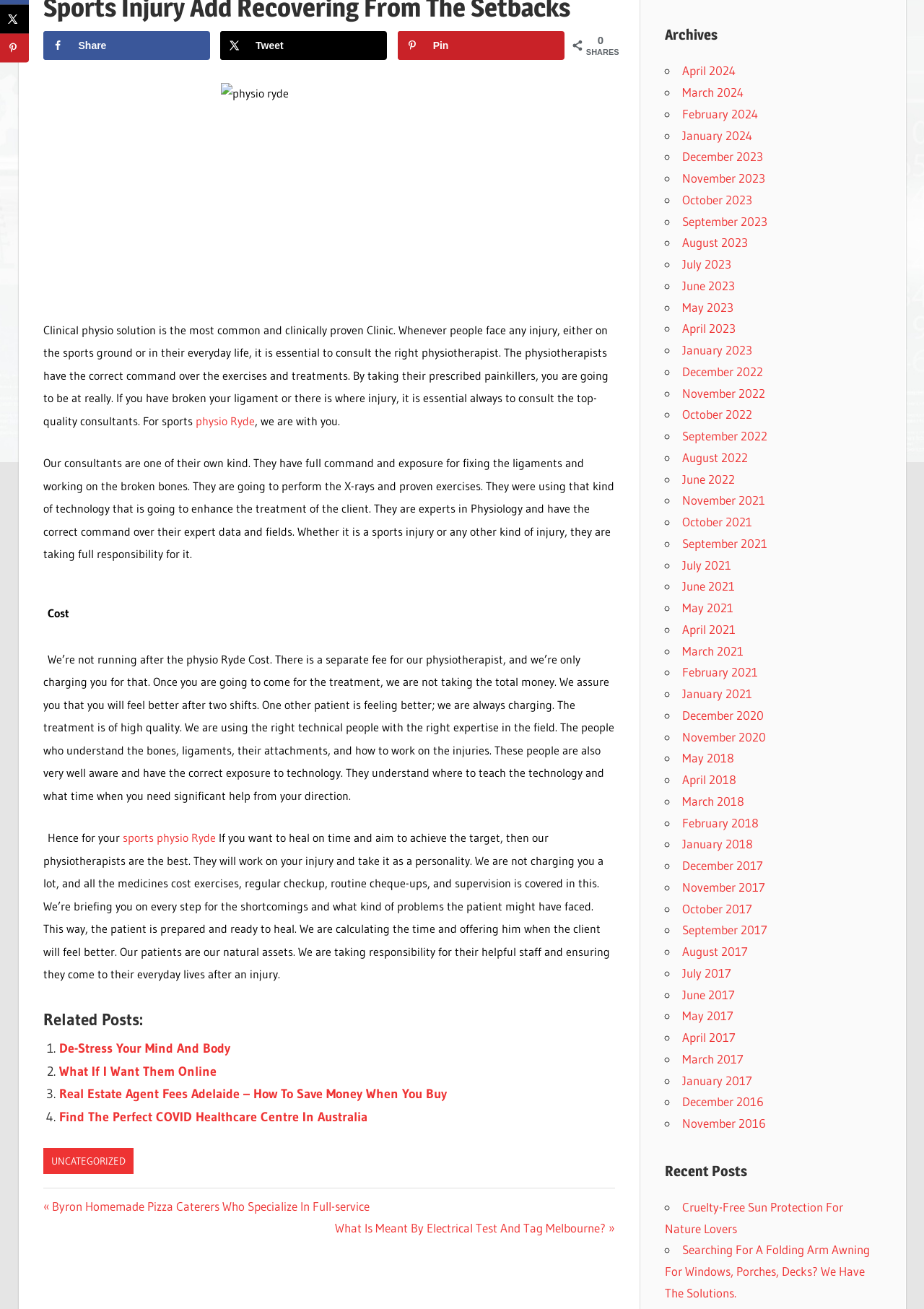Determine the bounding box for the UI element described here: "Share".

[0.046, 0.024, 0.227, 0.046]